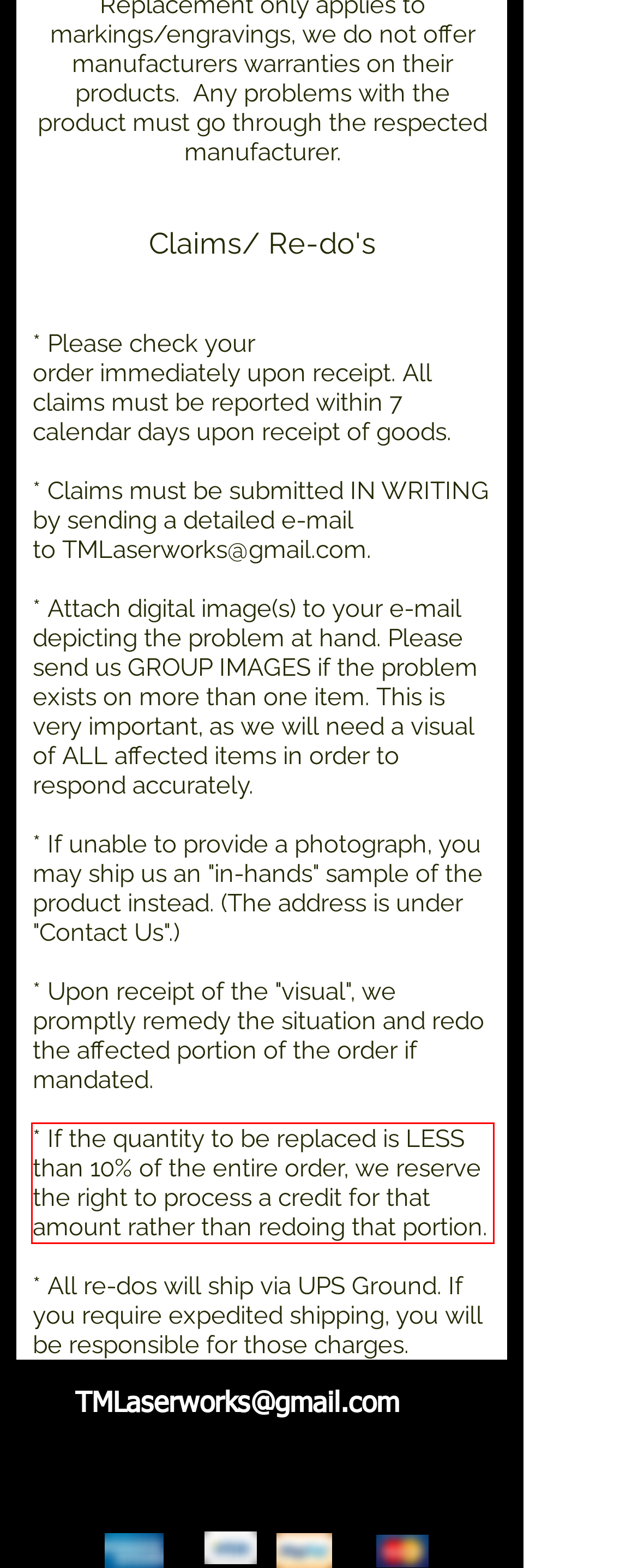Using the provided screenshot, read and generate the text content within the red-bordered area.

* If the quantity to be replaced is LESS than 10% of the entire order, we reserve the right to process a credit for that amount rather than redoing that portion.